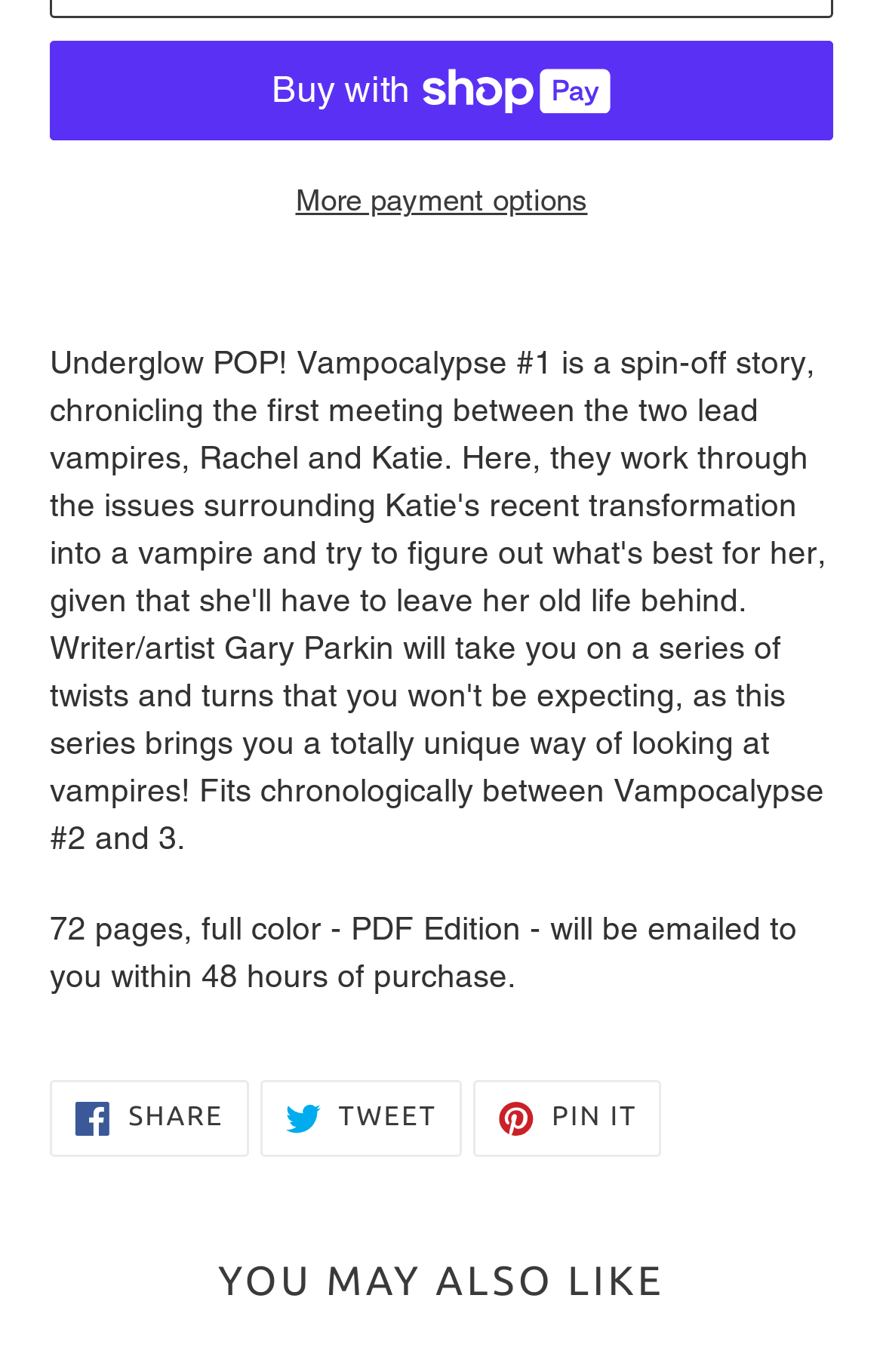How many social media sharing options are available?
Look at the image and respond with a one-word or short-phrase answer.

3